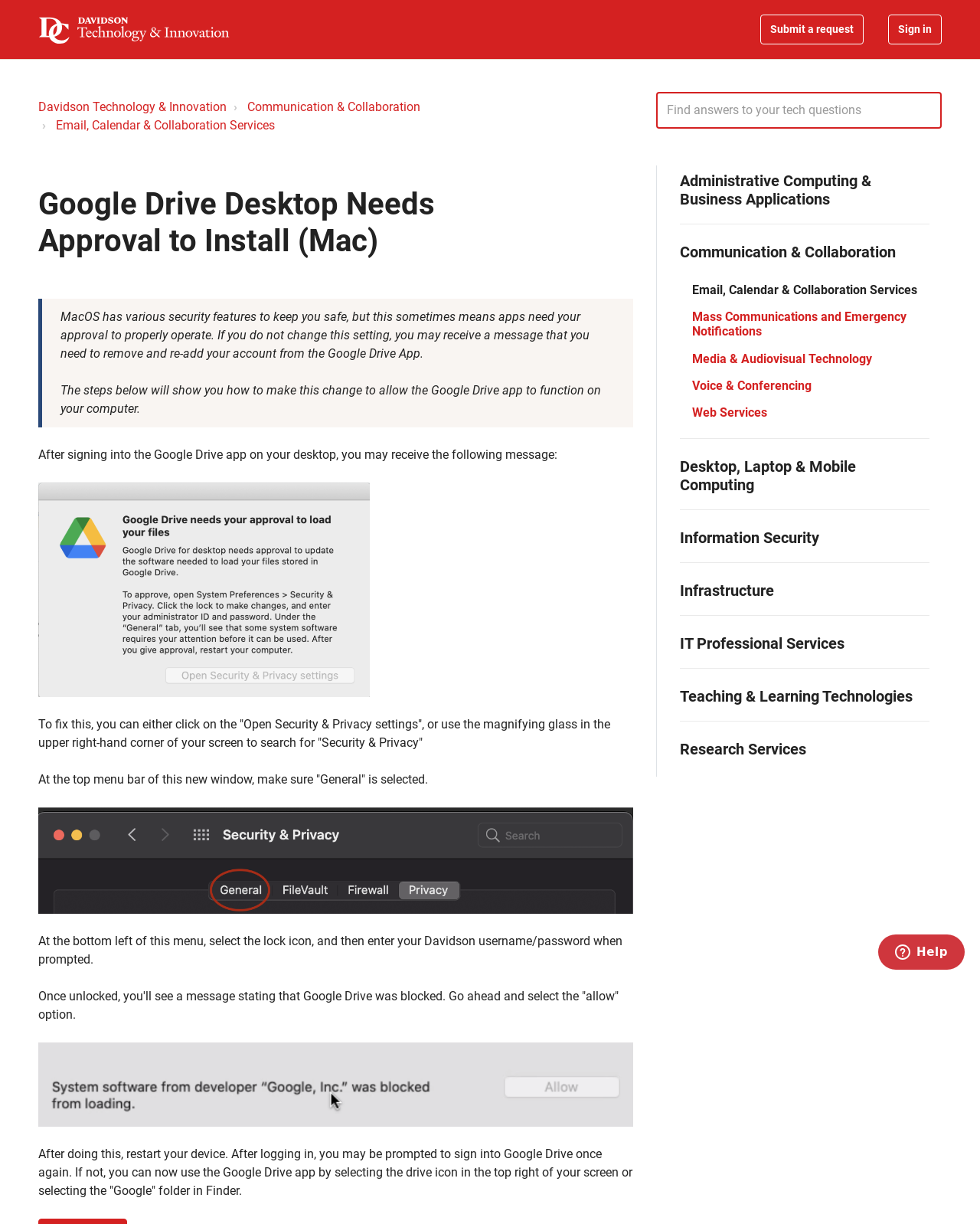Locate and extract the text of the main heading on the webpage.

Google Drive Desktop Needs Approval to Install (Mac)